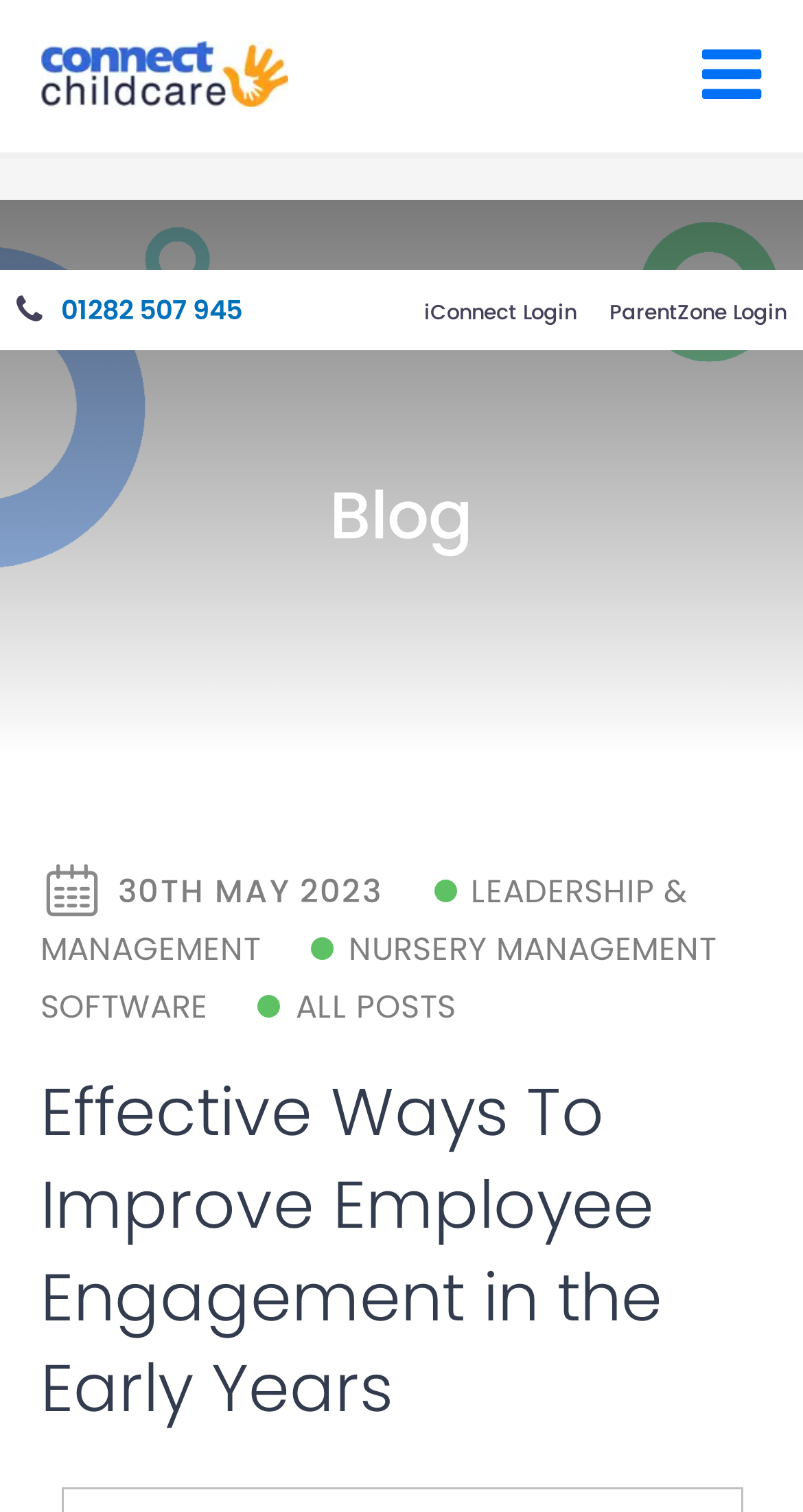What is the phone number on the top left?
Refer to the image and give a detailed answer to the query.

I found the phone number by looking at the top left section of the webpage, where I saw a link with the text '01282 507 945'.